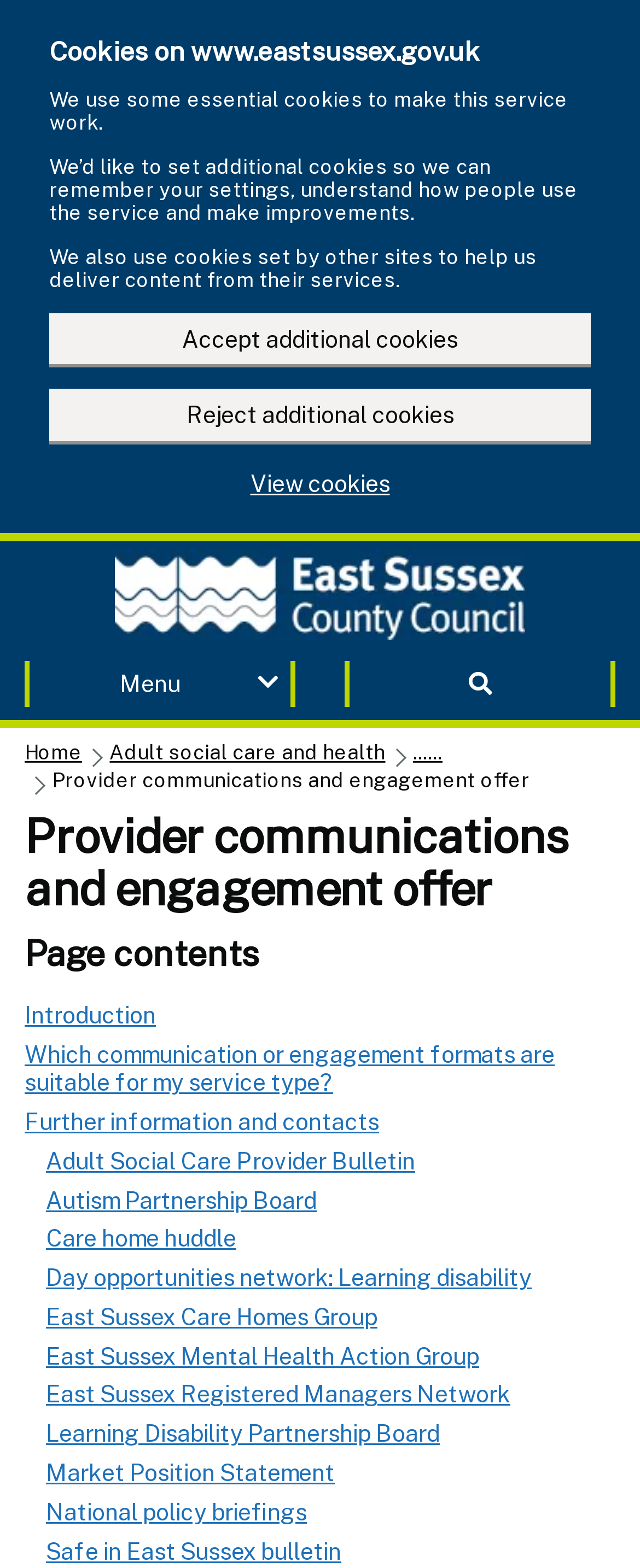Identify the bounding box coordinates of the HTML element based on this description: "Commercial".

None